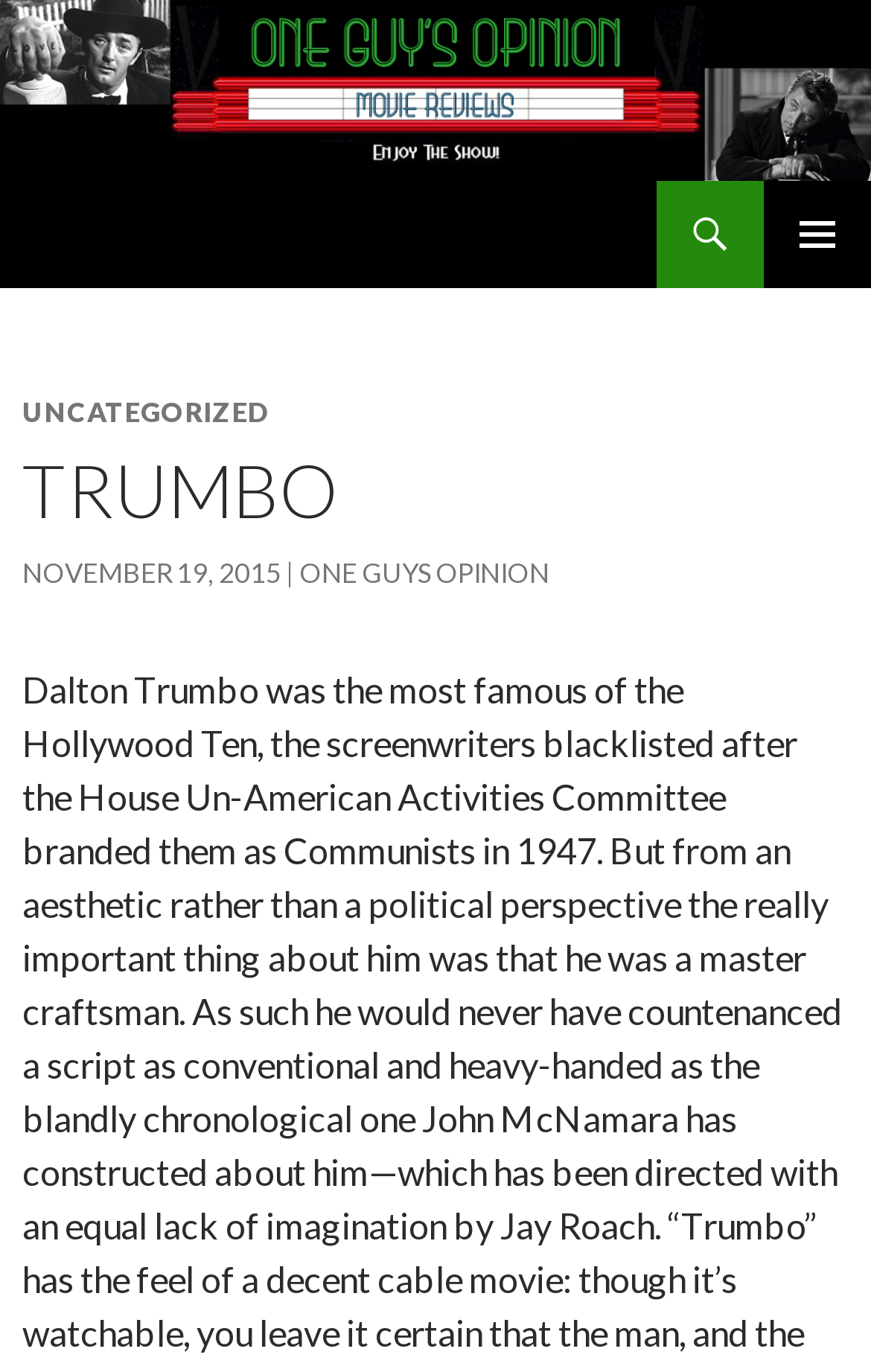What is the date of the article?
Answer the question using a single word or phrase, according to the image.

NOVEMBER 19, 2015